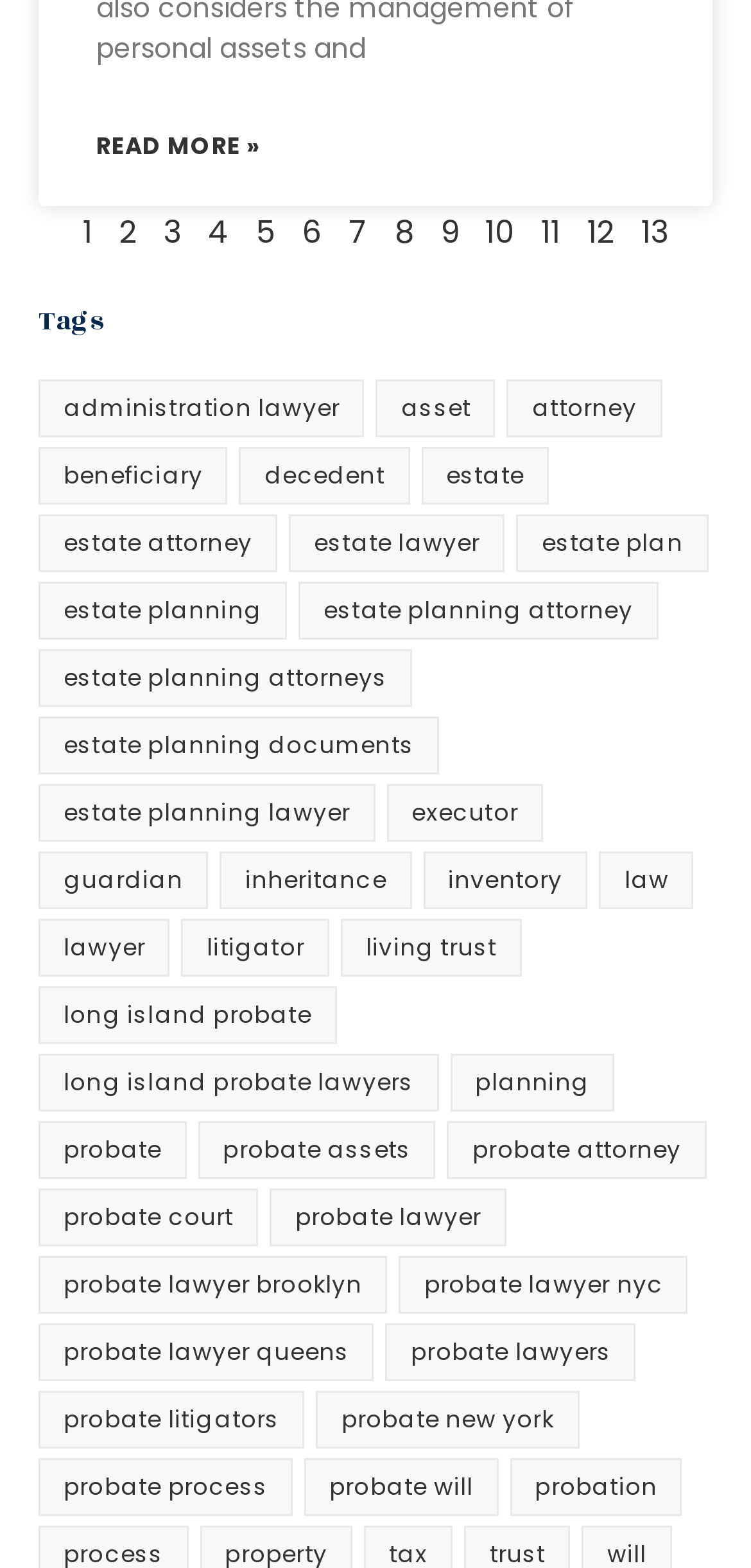Please determine the bounding box coordinates for the element that should be clicked to follow these instructions: "Read more about estate planning".

[0.128, 0.08, 0.346, 0.107]